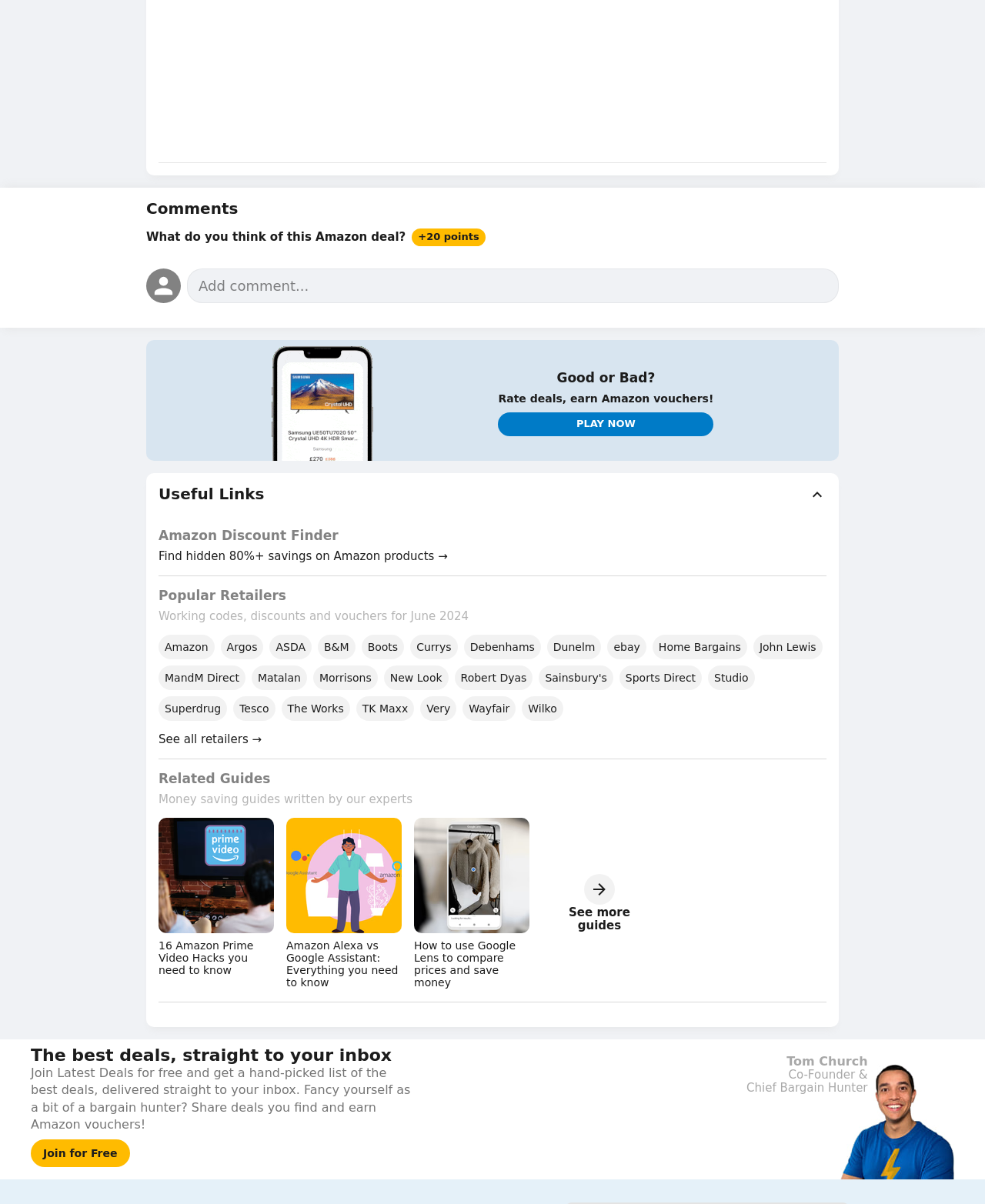What is the purpose of the 'Add comment...' textbox?
Please provide a full and detailed response to the question.

The 'Add comment...' textbox is likely intended for users to share their thoughts or opinions on the Amazon deal being discussed, allowing for user engagement and interaction.